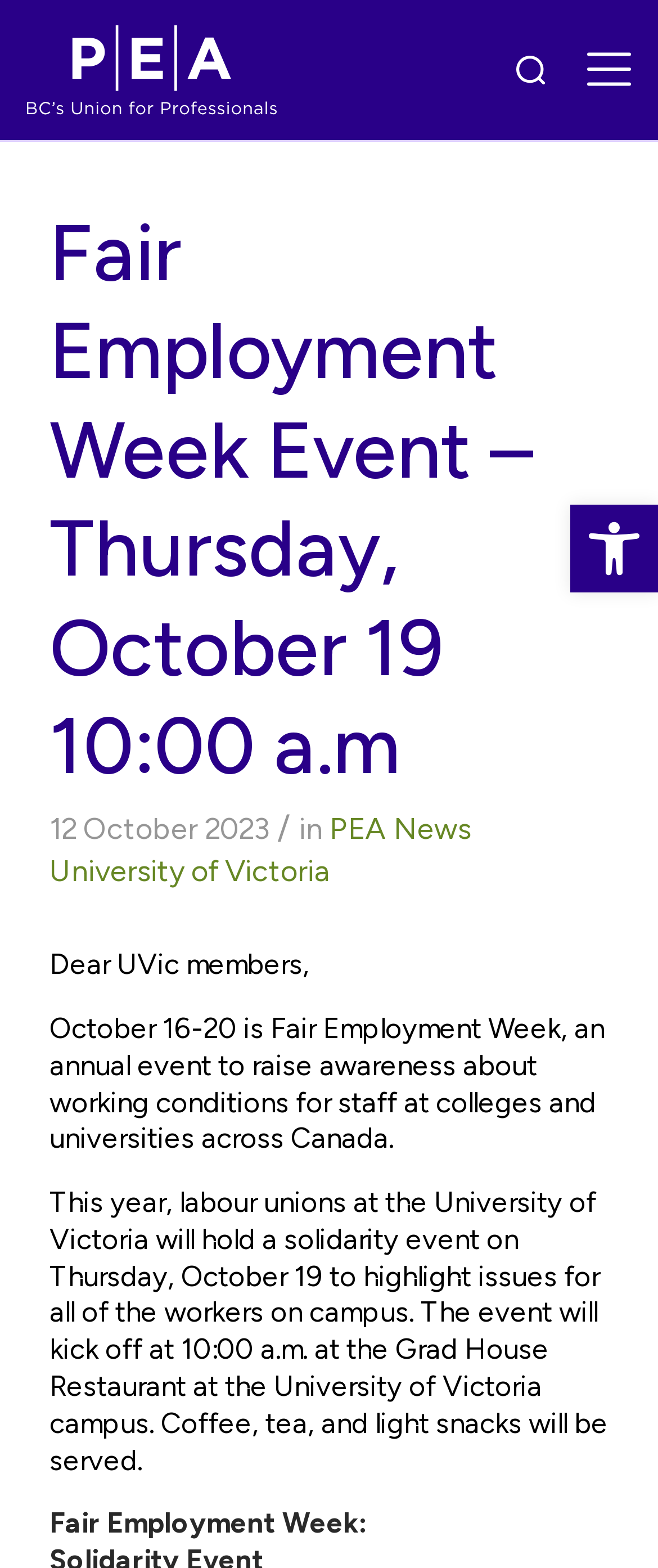Use a single word or phrase to answer this question: 
What is the date of the Fair Employment Week event?

October 19